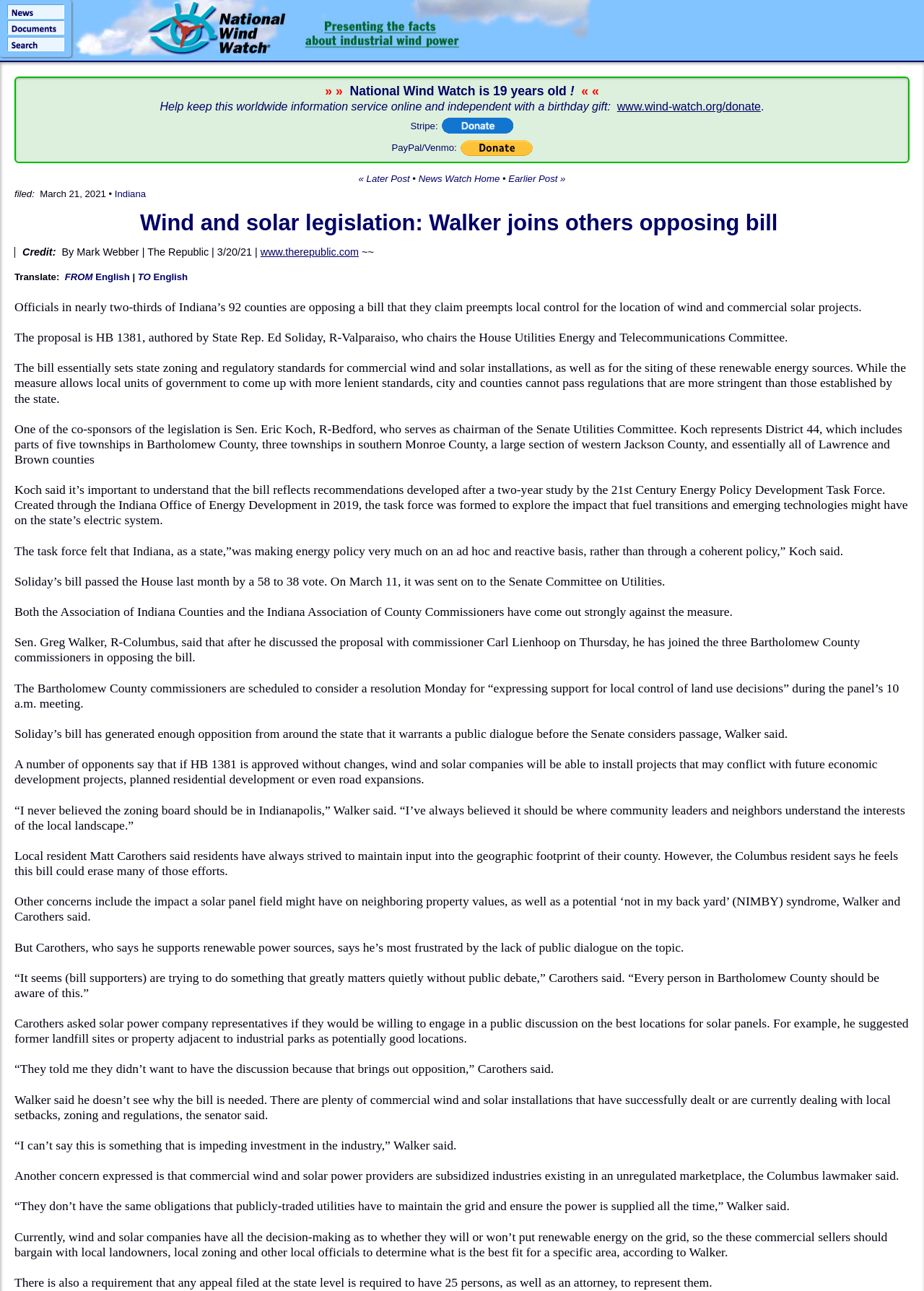Using the description: "News Watch Home", determine the UI element's bounding box coordinates. Ensure the coordinates are in the format of four float numbers between 0 and 1, i.e., [left, top, right, bottom].

[0.453, 0.134, 0.541, 0.142]